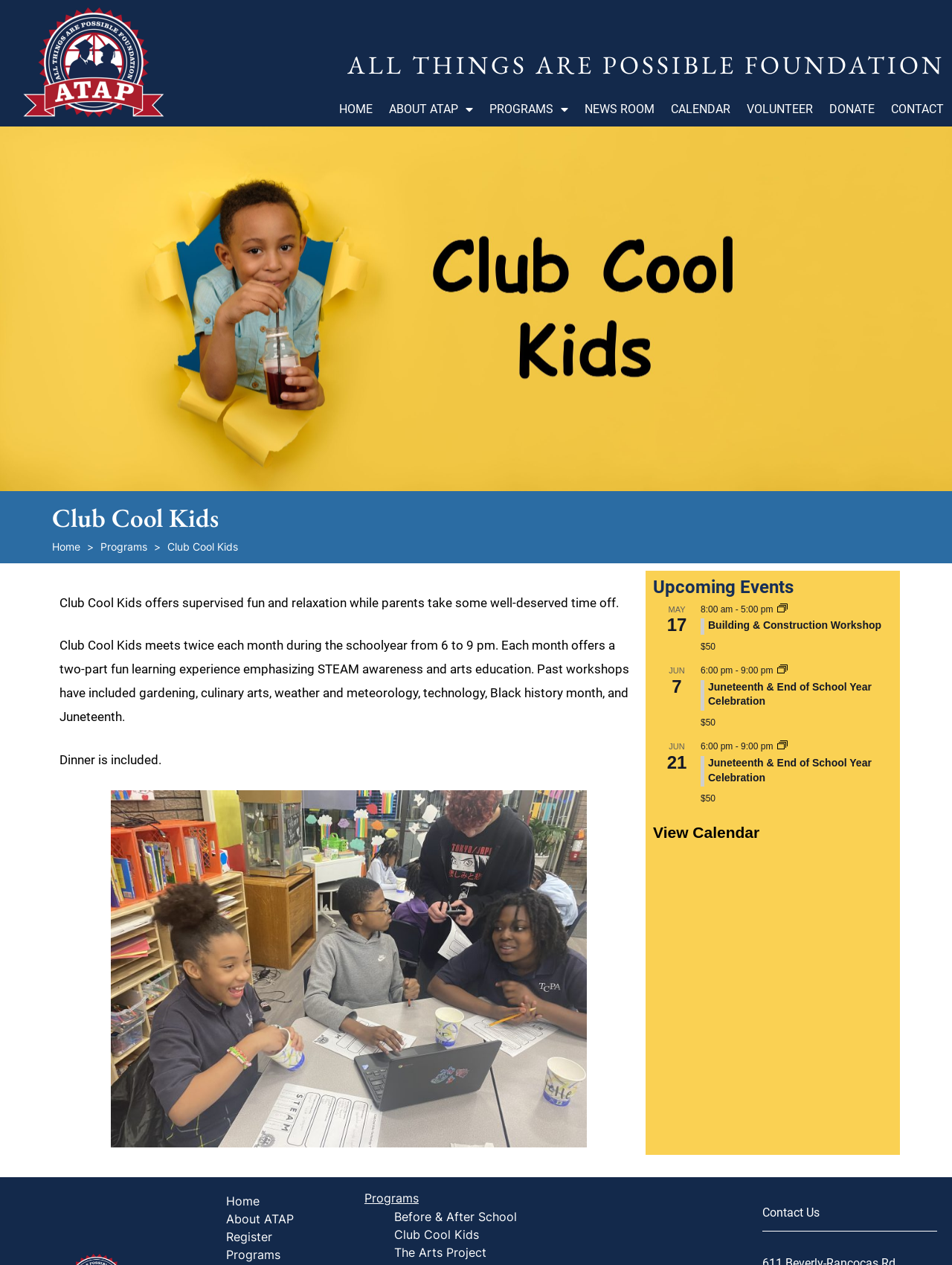Can you find the bounding box coordinates for the element to click on to achieve the instruction: "View the 'Upcoming Events'"?

[0.686, 0.457, 0.938, 0.471]